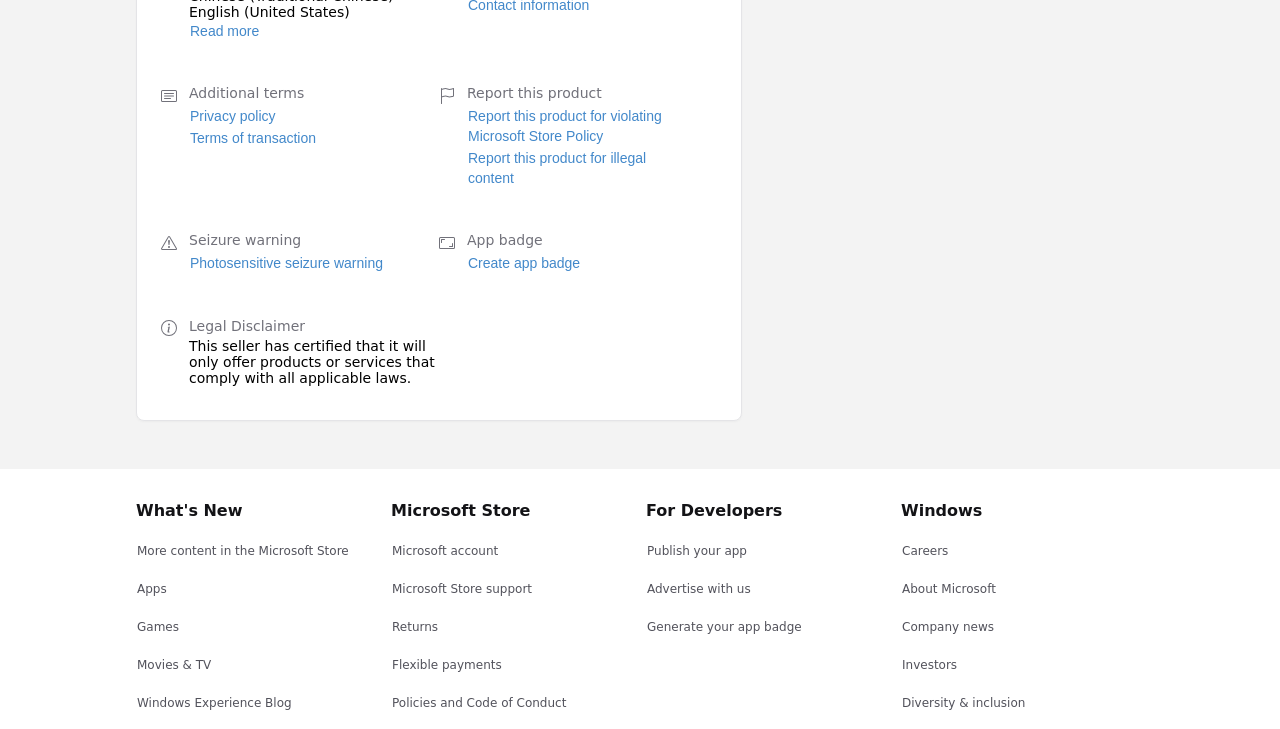Specify the bounding box coordinates for the region that must be clicked to perform the given instruction: "Report this product for violating Microsoft Store Policy".

[0.365, 0.144, 0.523, 0.201]